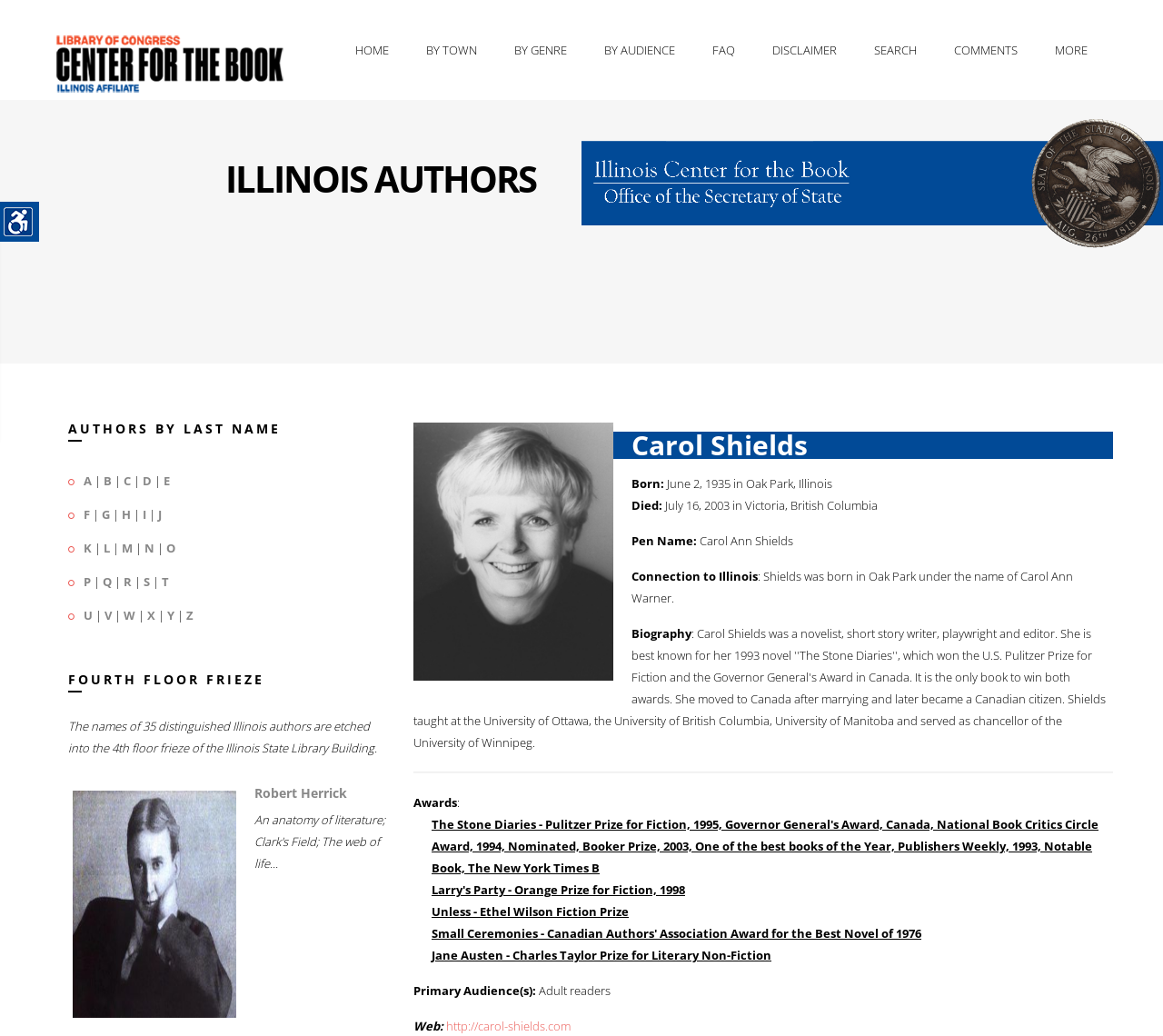Identify the bounding box coordinates of the region that should be clicked to execute the following instruction: "Search for authors by last name".

[0.059, 0.406, 0.241, 0.422]